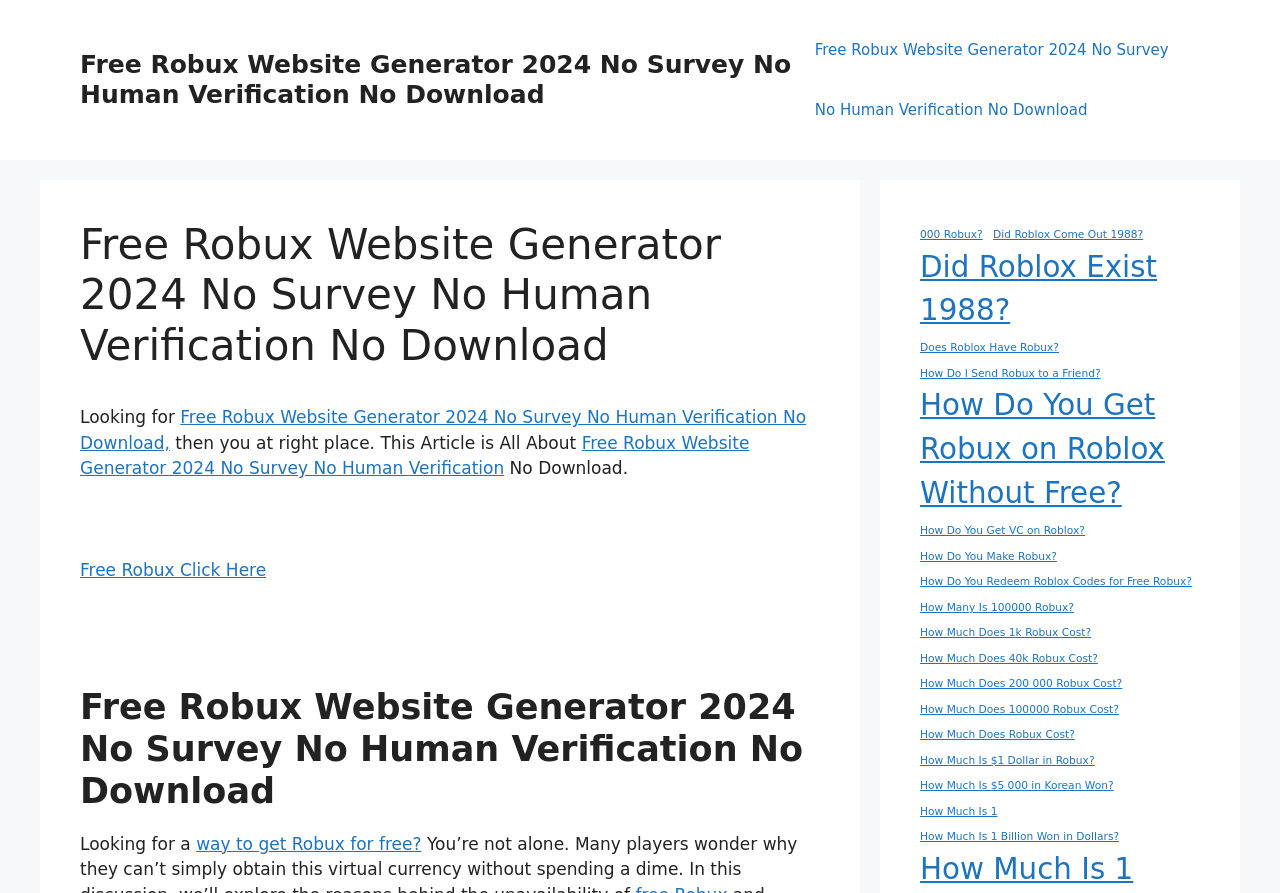Please mark the bounding box coordinates of the area that should be clicked to carry out the instruction: "Click on the '000 Robux? (1 item)' link".

[0.719, 0.254, 0.768, 0.272]